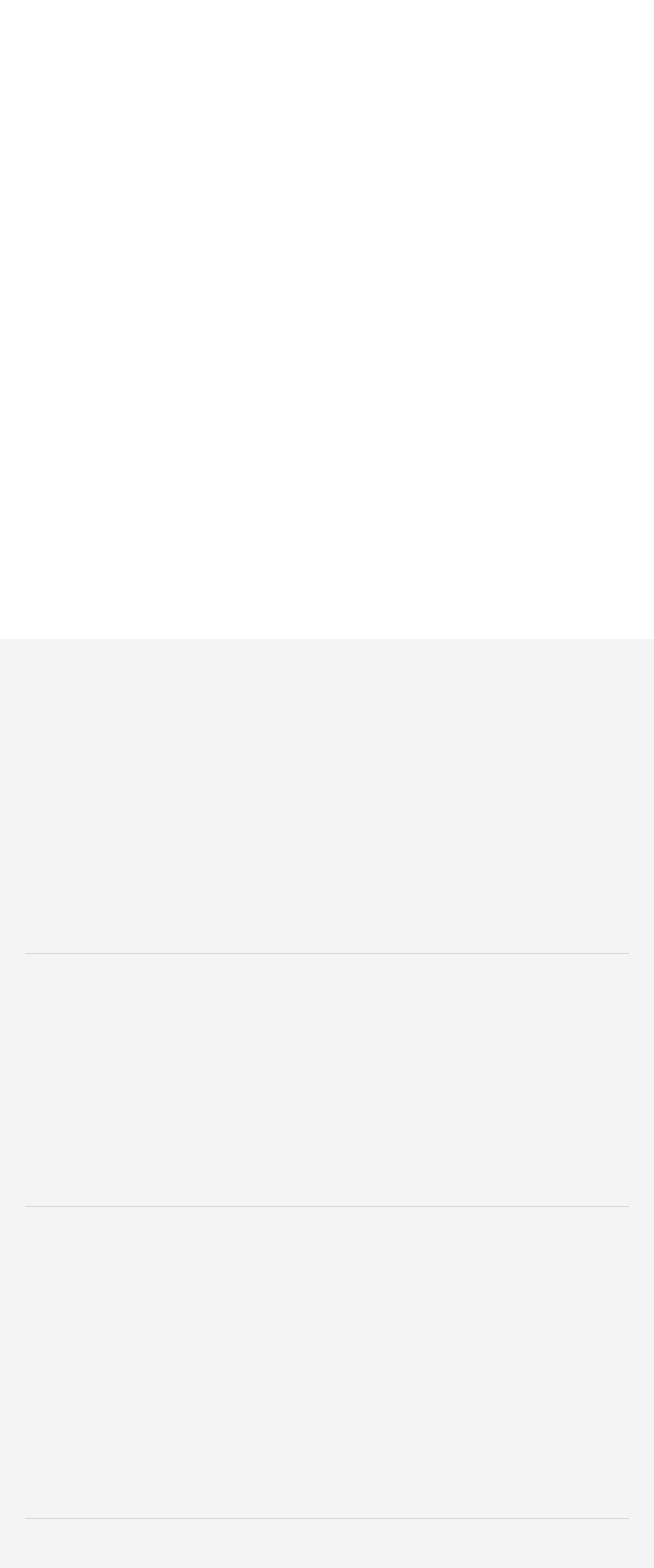Identify the bounding box coordinates for the UI element described as: "Destination Displays". The coordinates should be provided as four floats between 0 and 1: [left, top, right, bottom].

[0.038, 0.341, 0.462, 0.363]